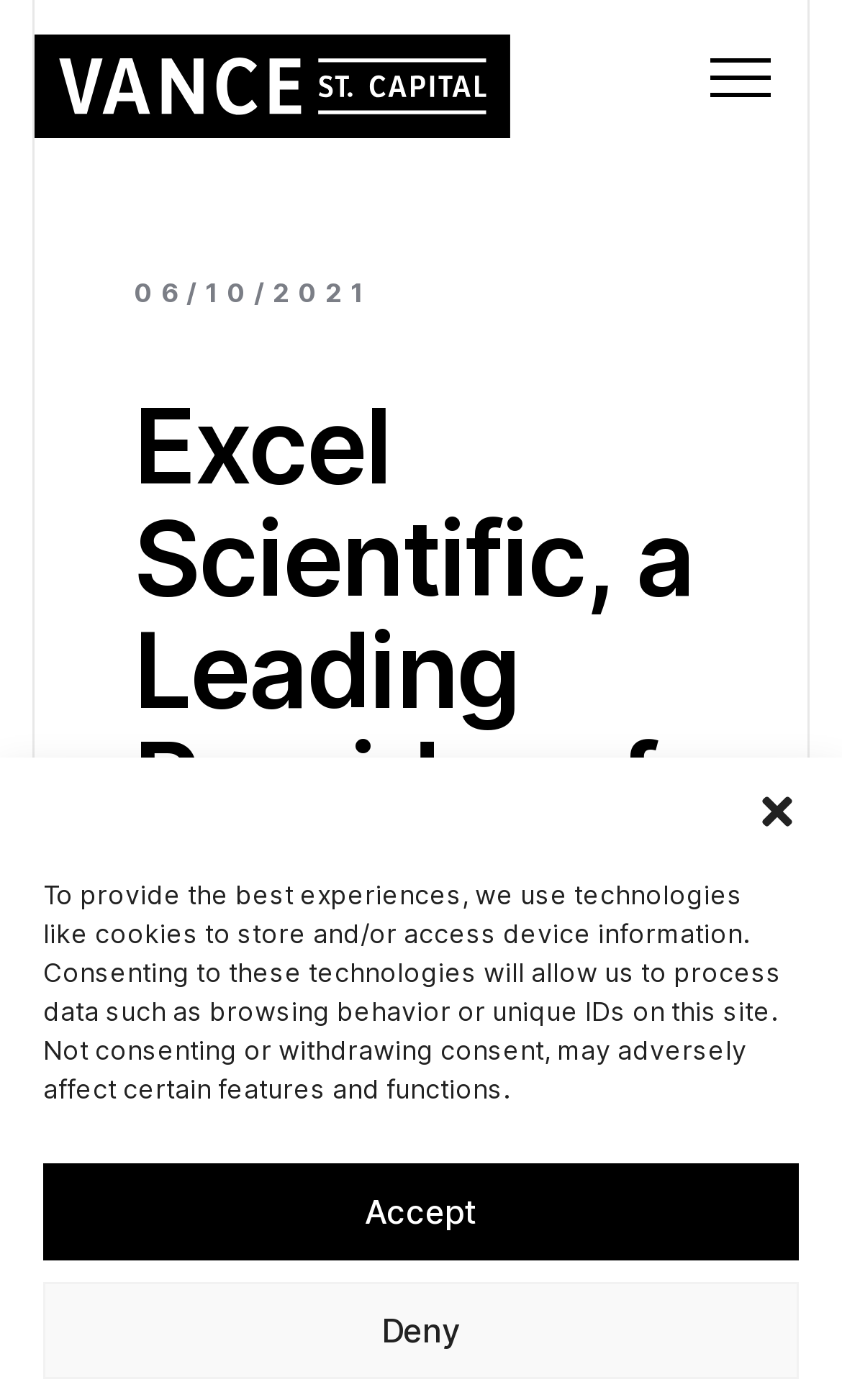Write an extensive caption that covers every aspect of the webpage.

The webpage is about Excel Scientific, a leading manufacturer of microplate sealing films and foils, and its announcement of appointing Julie Cameron as Chief Executive Officer. 

At the top right corner, there is a "Close dialogue" button. Below it, there is a notification about the use of cookies to store and access device information, with two buttons "Accept" and "Deny" at the bottom right corner. 

On the top left, there is a link to "Vance St. Capital", and on the top right, there is a "Menu" link. 

The main content of the webpage starts with a date "06/10/2021" at the top center.